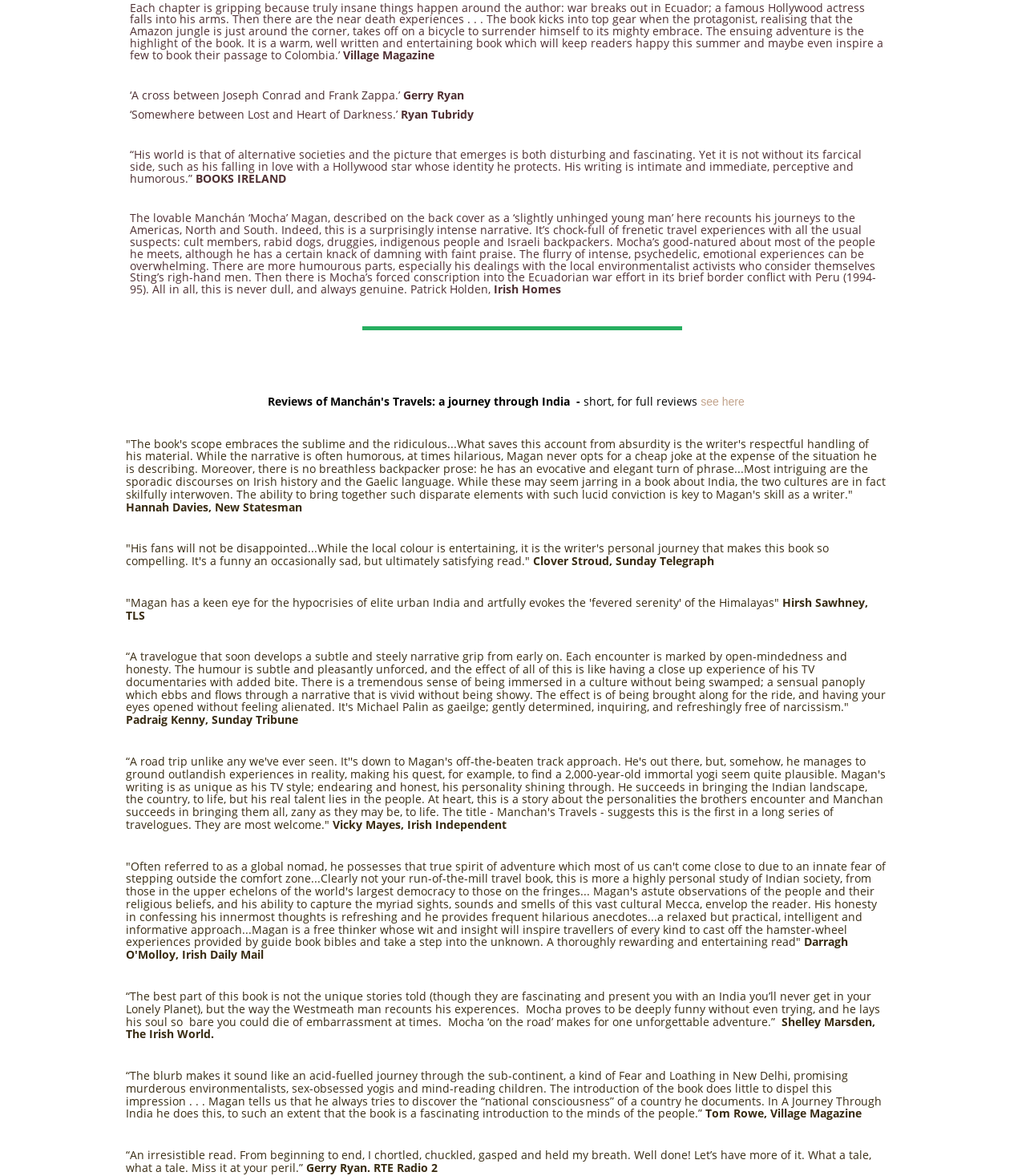Using the provided element description: "see here", determine the bounding box coordinates of the corresponding UI element in the screenshot.

[0.683, 0.336, 0.726, 0.347]